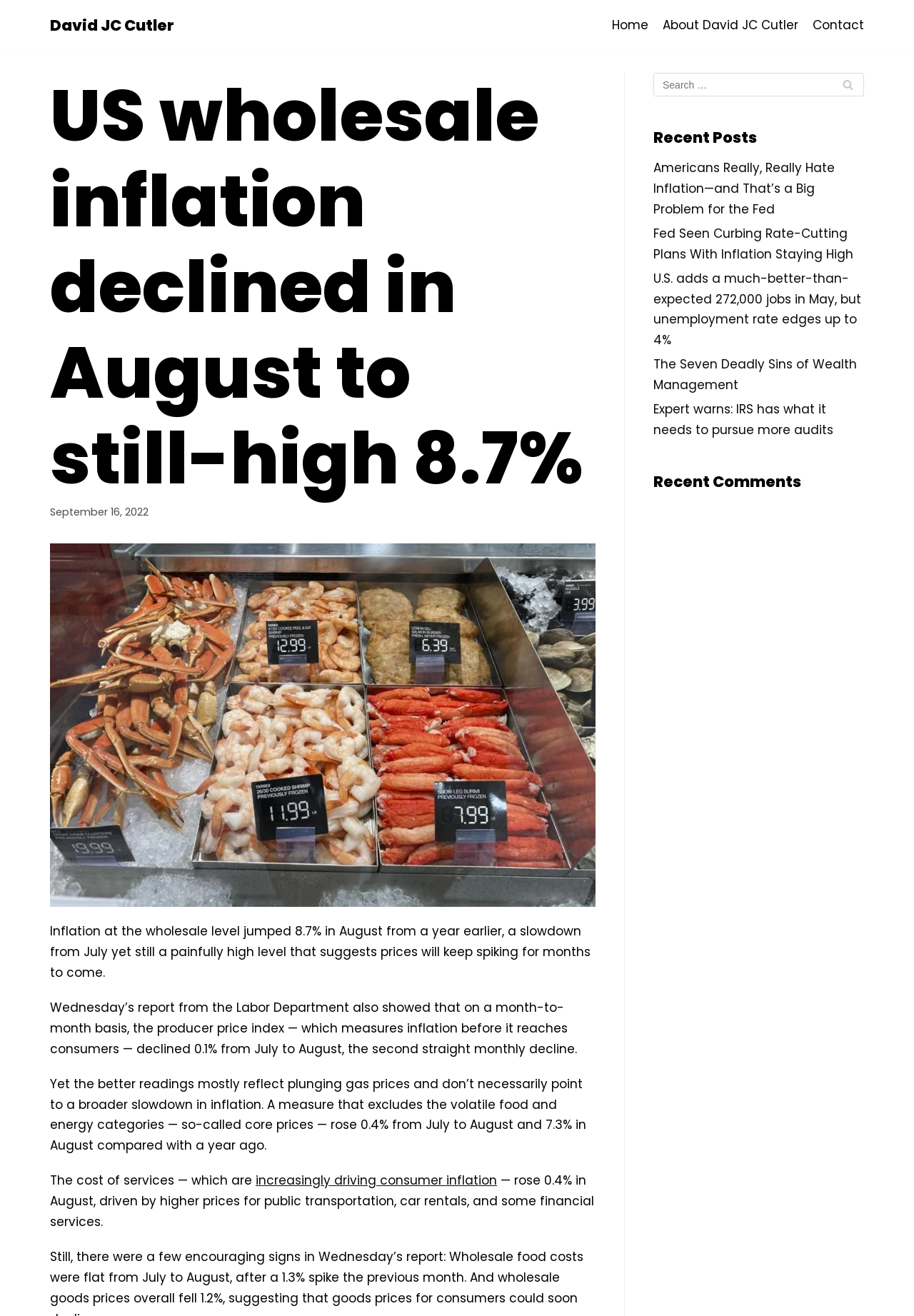Locate the bounding box coordinates of the region to be clicked to comply with the following instruction: "Skip to content". The coordinates must be four float numbers between 0 and 1, in the form [left, top, right, bottom].

[0.0, 0.017, 0.031, 0.028]